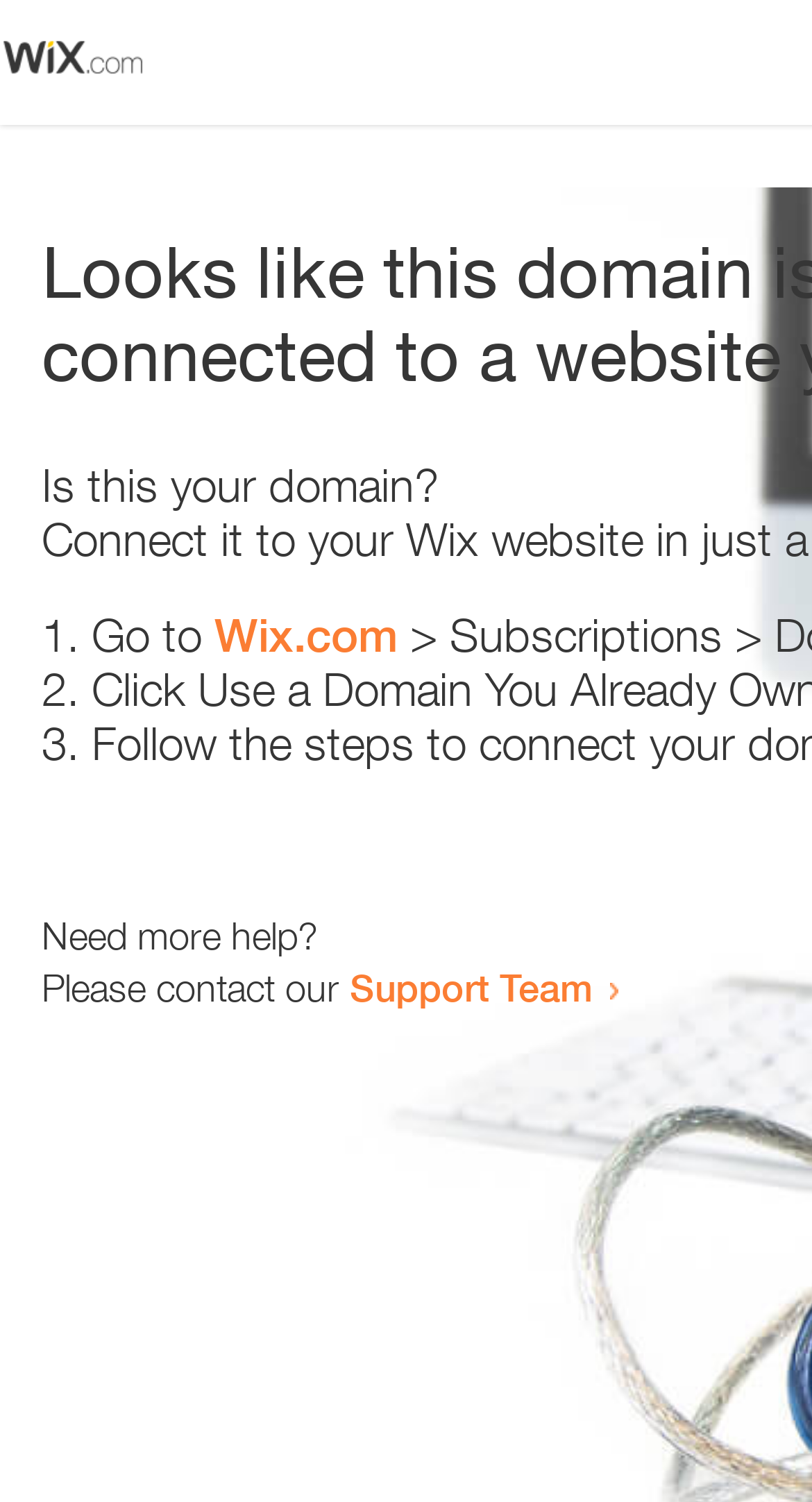Provide the bounding box coordinates of the HTML element described by the text: "Support Team". The coordinates should be in the format [left, top, right, bottom] with values between 0 and 1.

[0.431, 0.642, 0.731, 0.672]